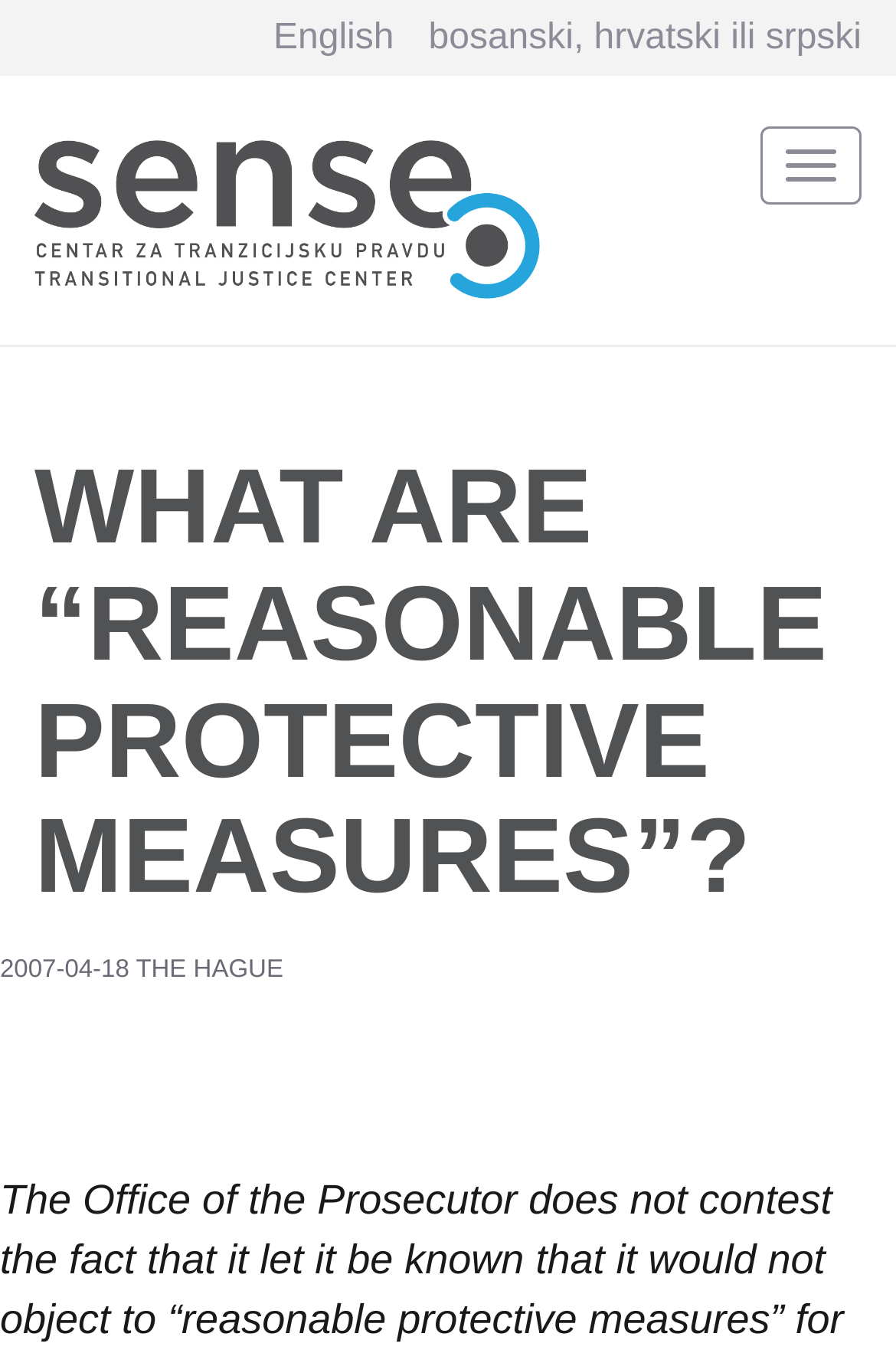Given the webpage screenshot, identify the bounding box of the UI element that matches this description: "Toggle navigation".

[0.849, 0.094, 0.962, 0.152]